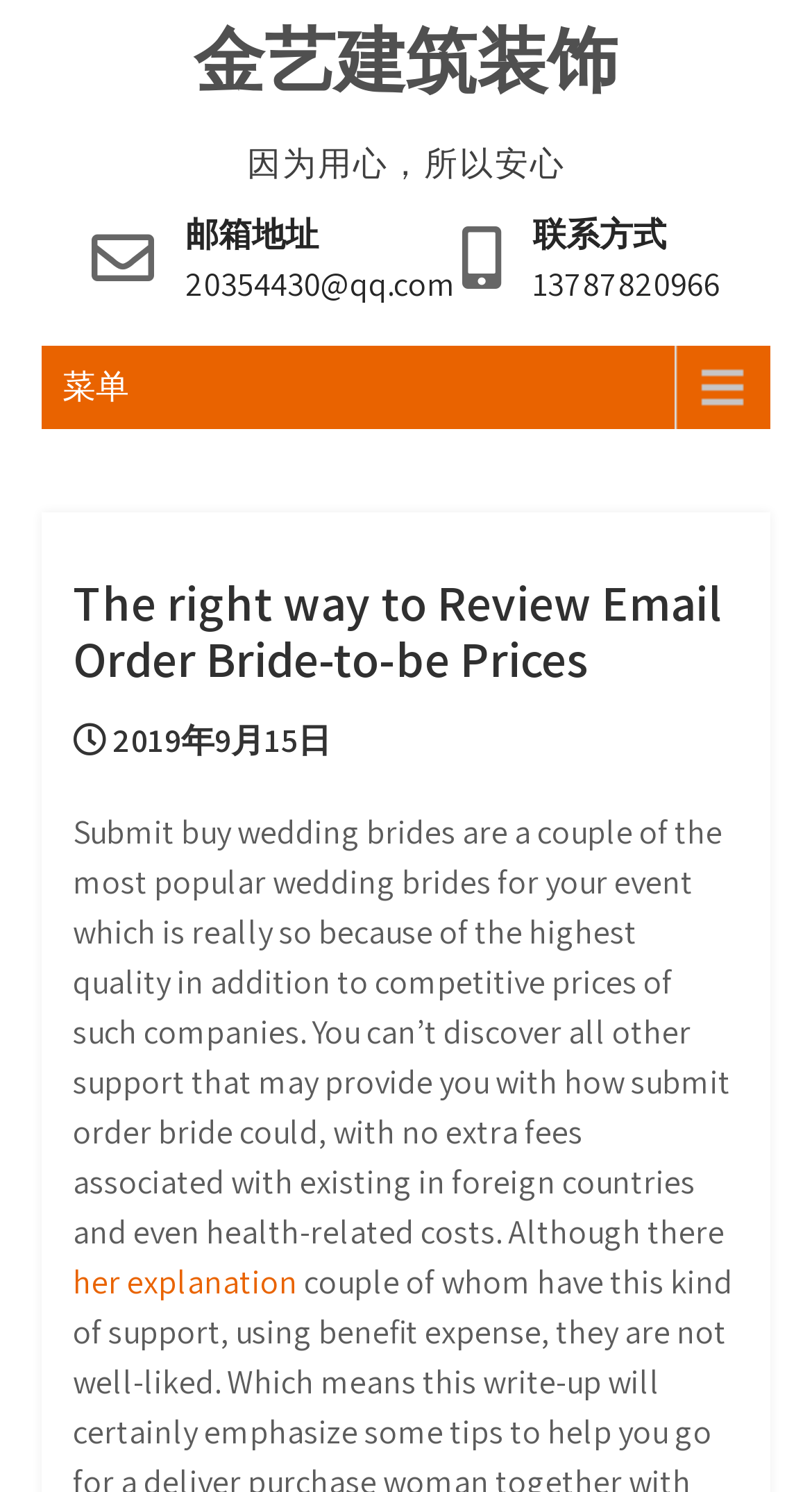Based on the image, please elaborate on the answer to the following question:
What is the topic of the article?

I found the topic of the article by looking at the header element that says 'The right way to Review Email Order Bride-to-be Prices' which indicates that the article is about reviewing email order bride prices.